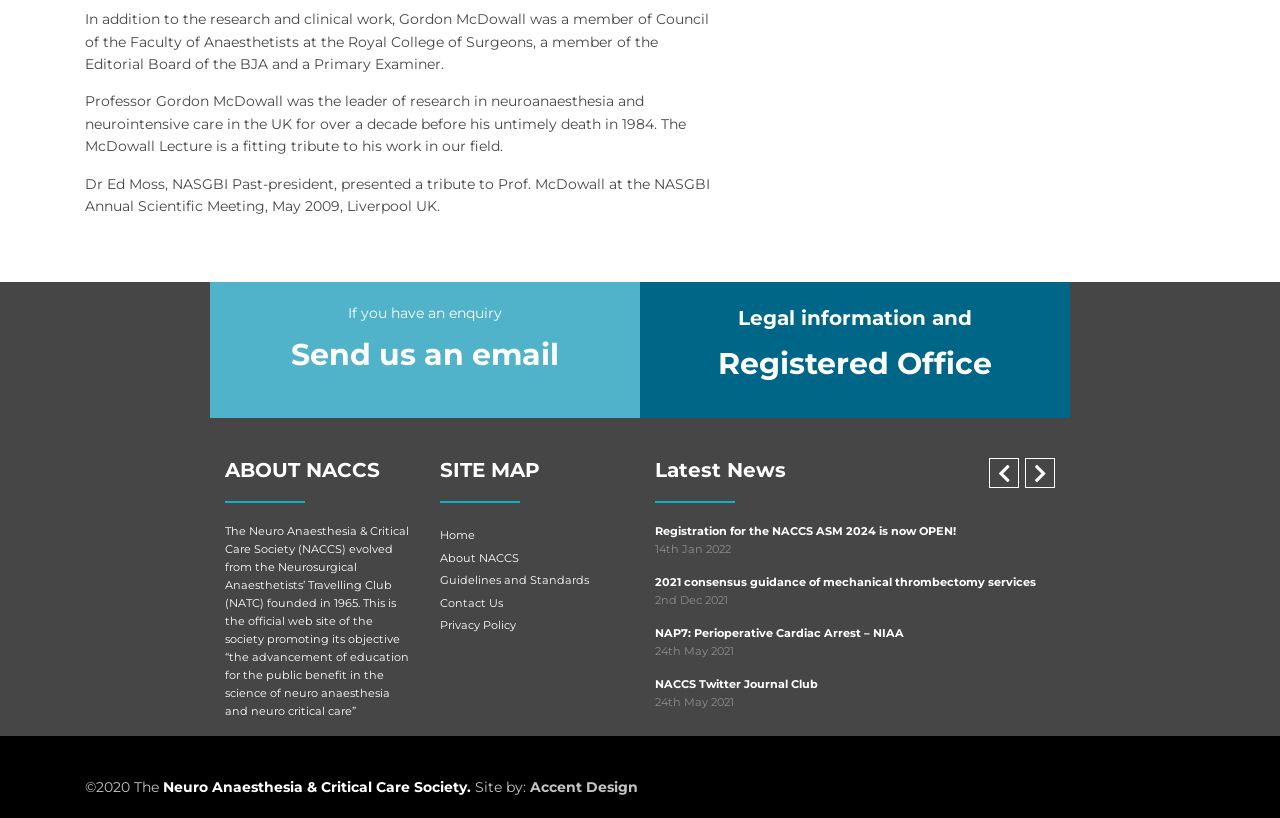Who designed the website?
Using the screenshot, give a one-word or short phrase answer.

Accent Design